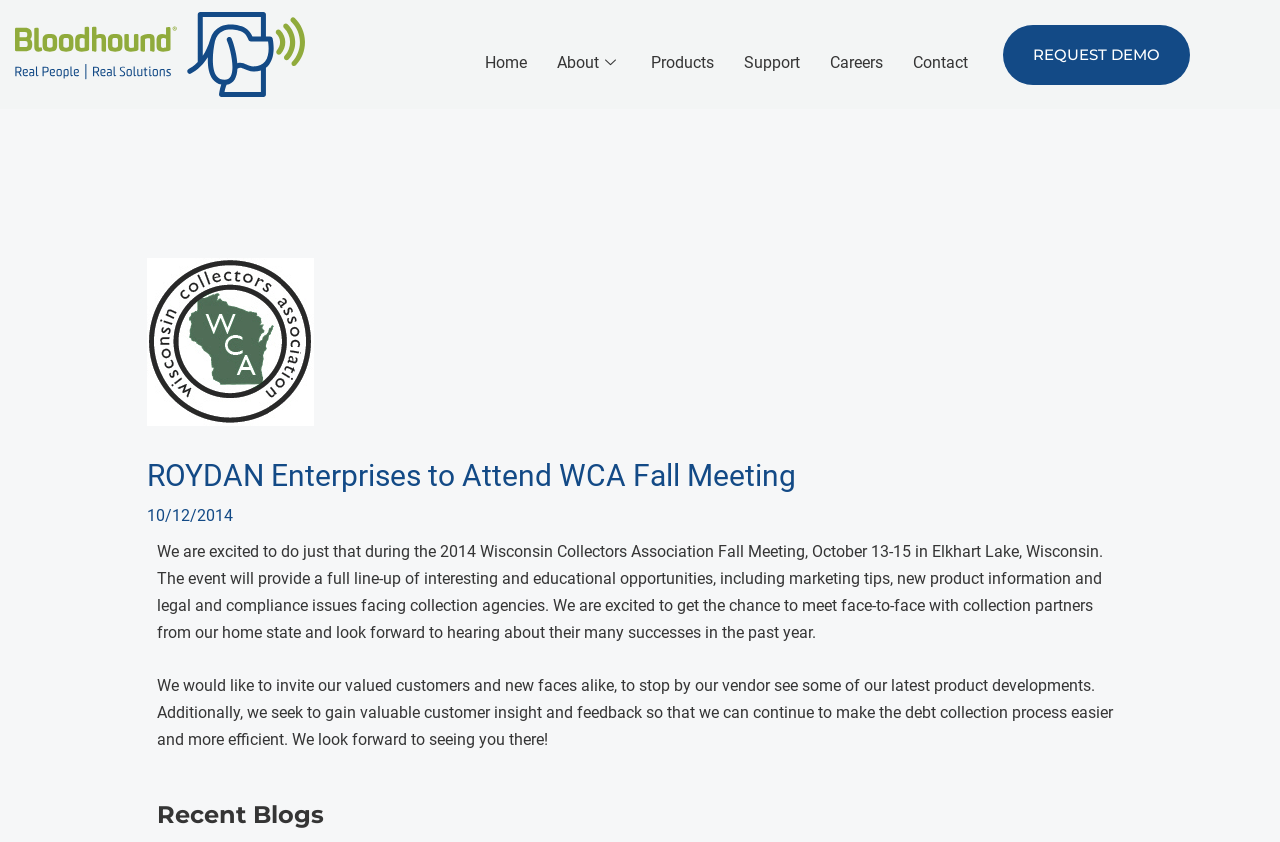What is the date of the event?
Please answer the question as detailed as possible.

The webpage mentions that the WCA Fall Meeting is taking place from October 13-15, which is the date of the event.